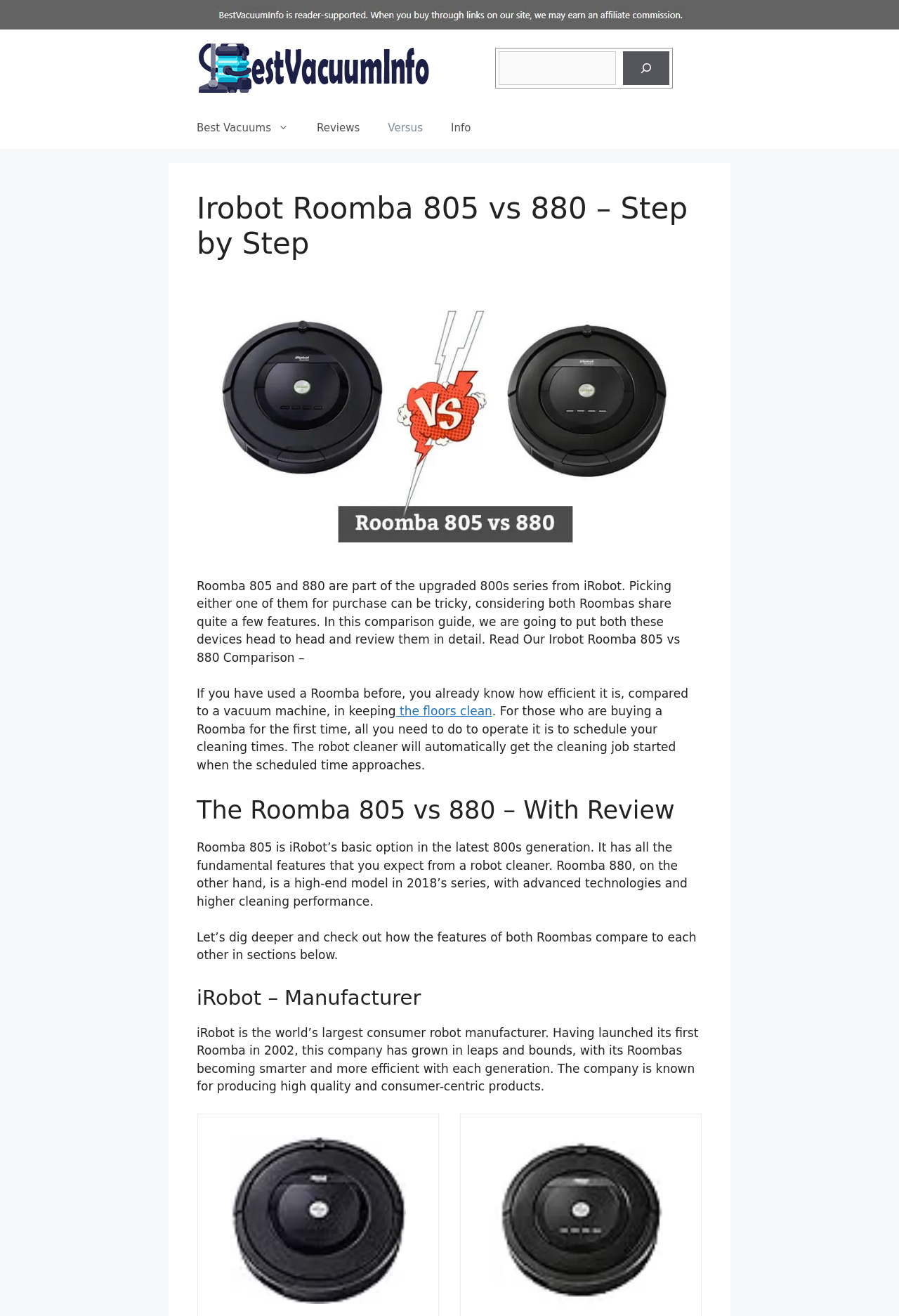Please find the bounding box coordinates in the format (top-left x, top-left y, bottom-right x, bottom-right y) for the given element description. Ensure the coordinates are floating point numbers between 0 and 1. Description: Best Vacuums

[0.203, 0.081, 0.337, 0.113]